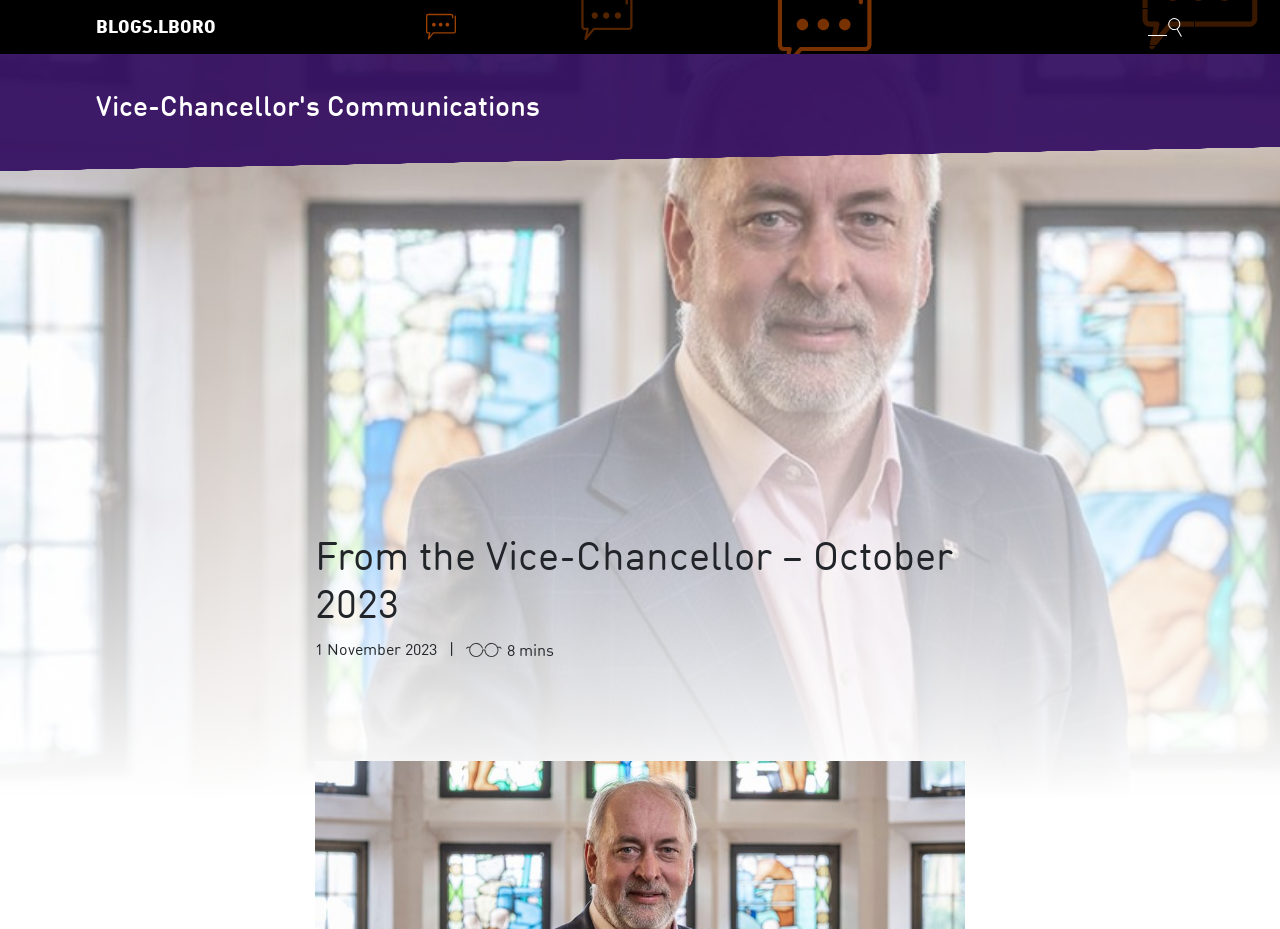What is the name of the Vice-Chancellor?
Please ensure your answer is as detailed and informative as possible.

I found the name of the Vice-Chancellor by looking at the static text element that says 'Opinions and comment from the Vice-Chancellor, Professor Nick Jennings' which is located below the heading 'Vice-Chancellor's Communications'.